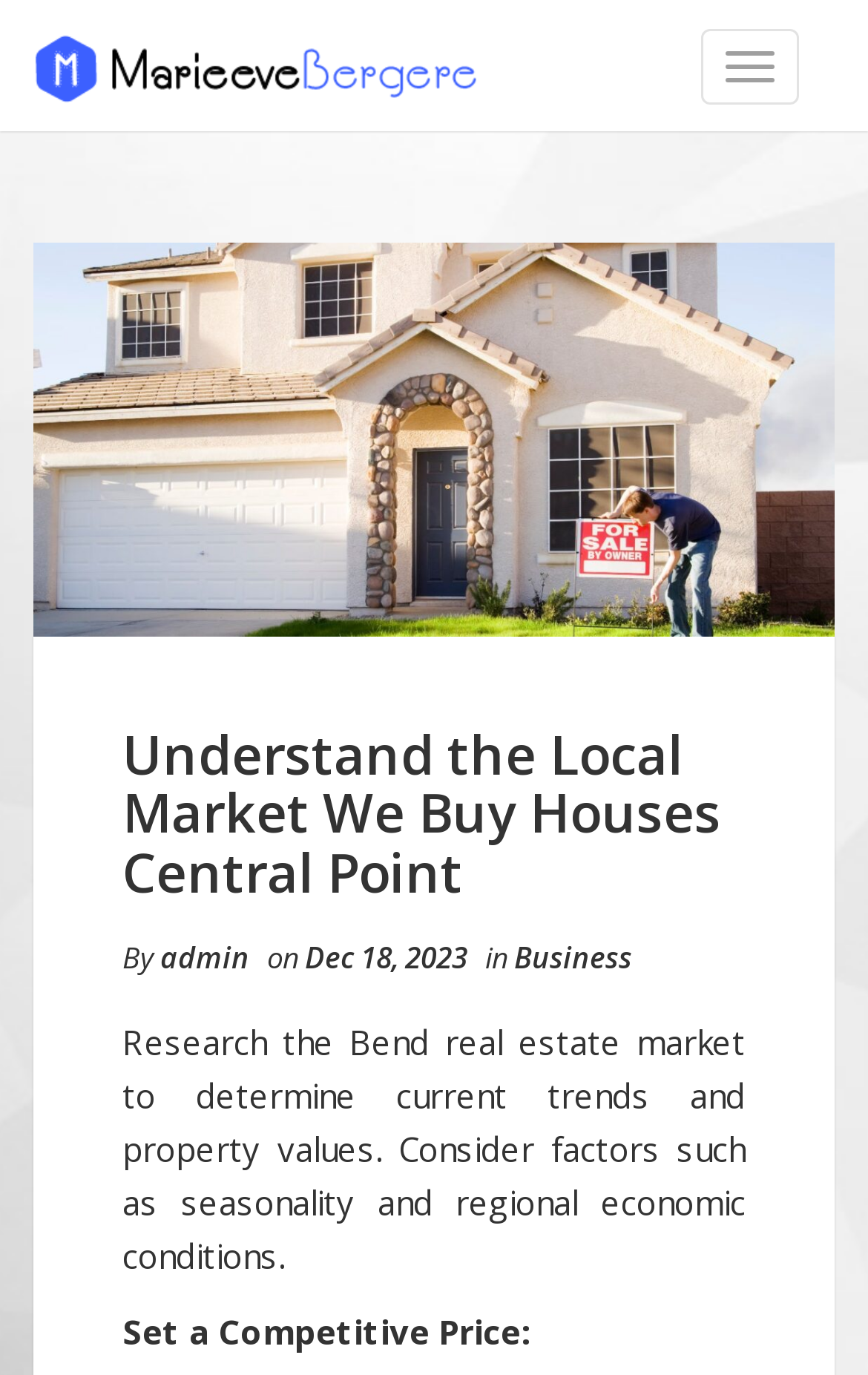Predict the bounding box of the UI element that fits this description: "Business".

[0.592, 0.682, 0.728, 0.711]